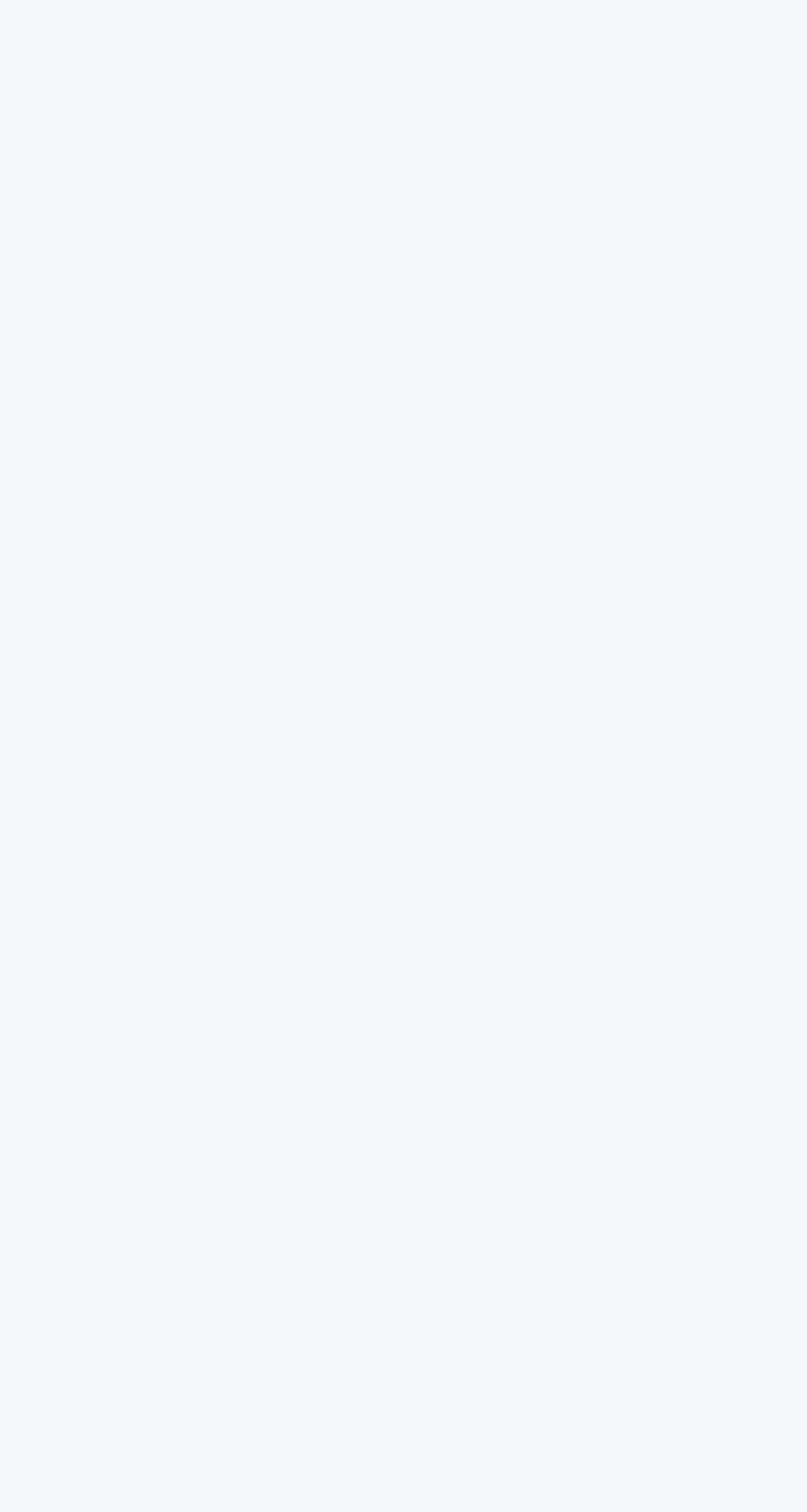Please identify the bounding box coordinates of the area that needs to be clicked to fulfill the following instruction: "Explore agricultural properties for sale in Windhoek."

[0.521, 0.704, 0.774, 0.743]